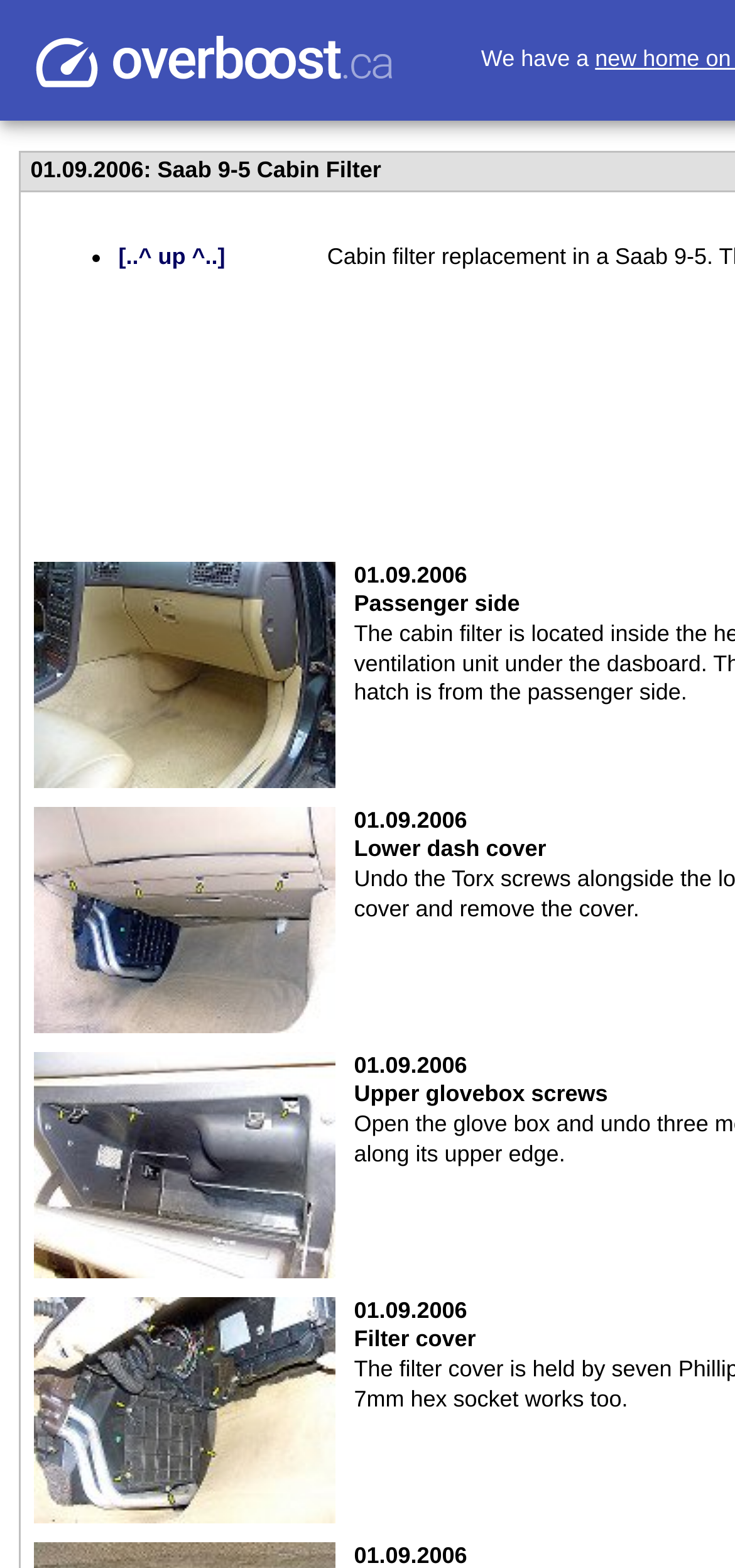Given the element description: "[..^ up ^..]", predict the bounding box coordinates of the UI element it refers to, using four float numbers between 0 and 1, i.e., [left, top, right, bottom].

[0.161, 0.155, 0.306, 0.172]